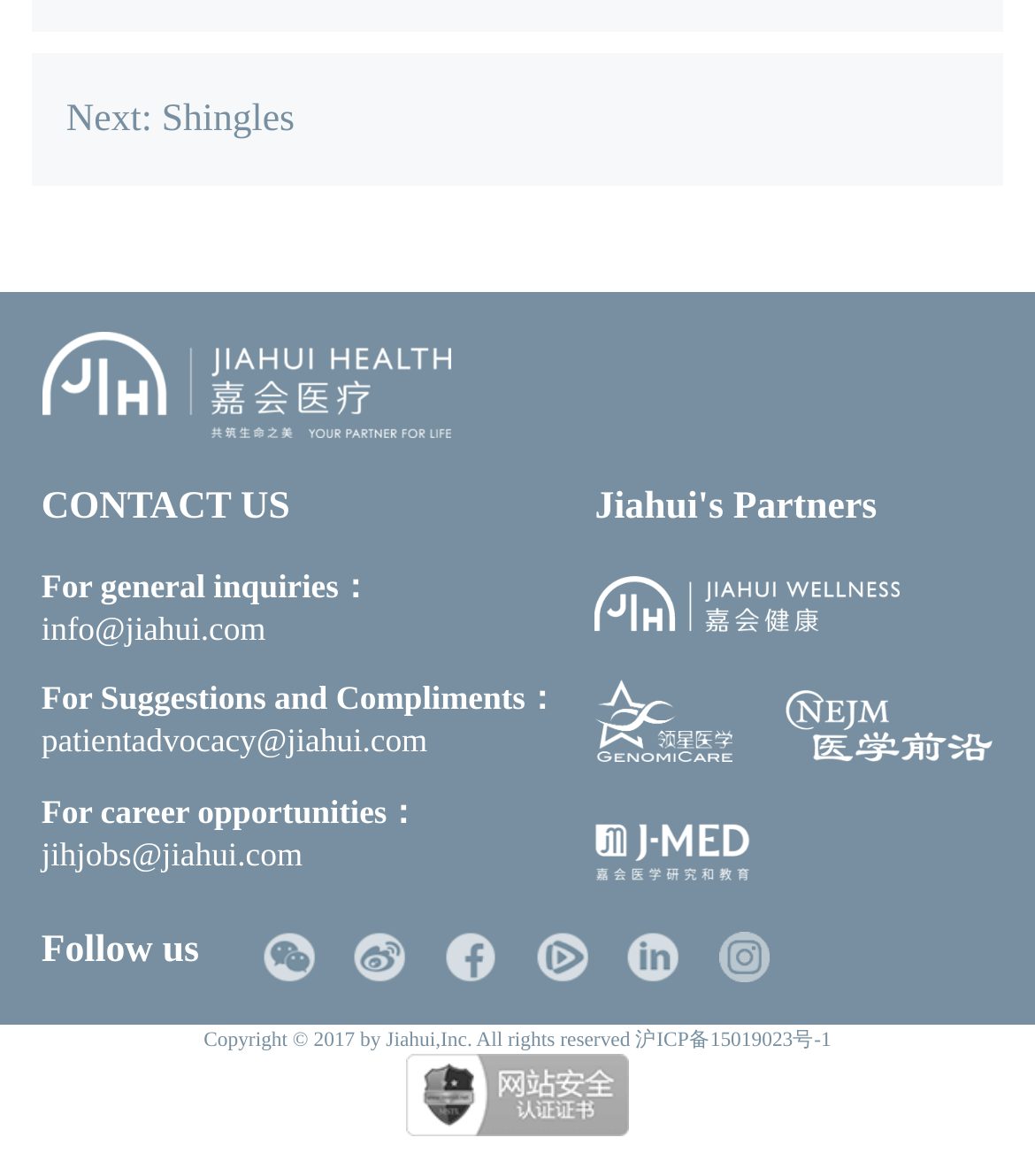Please provide the bounding box coordinates for the element that needs to be clicked to perform the instruction: "Send a suggestion or compliment". The coordinates must consist of four float numbers between 0 and 1, formatted as [left, top, right, bottom].

[0.04, 0.614, 0.413, 0.646]